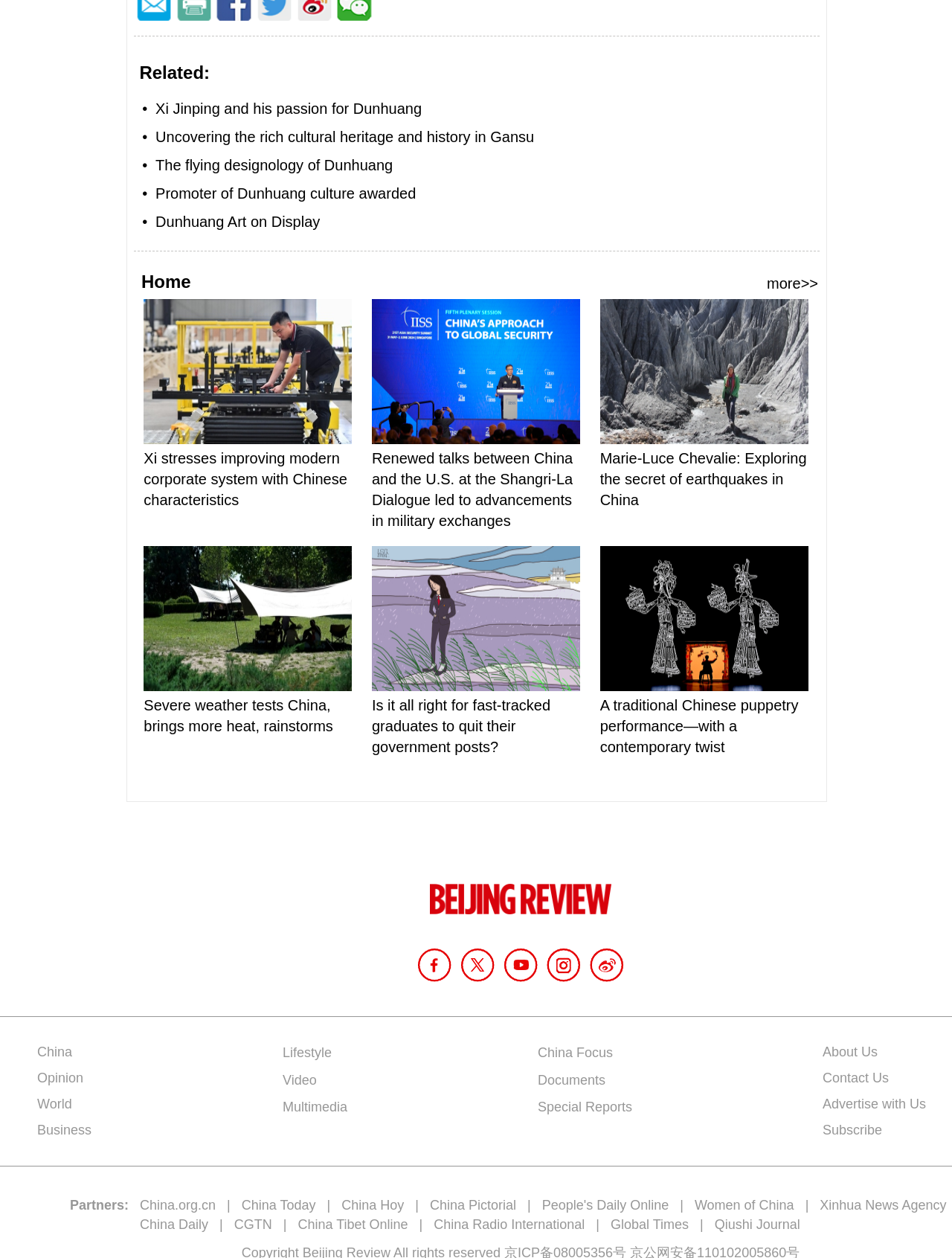Please provide a comprehensive response to the question based on the details in the image: What is the title of the first related article?

The first related article is titled 'Xi Jinping and his passion for Dunhuang', which suggests that the article is about the Chinese President's interest in Dunhuang.